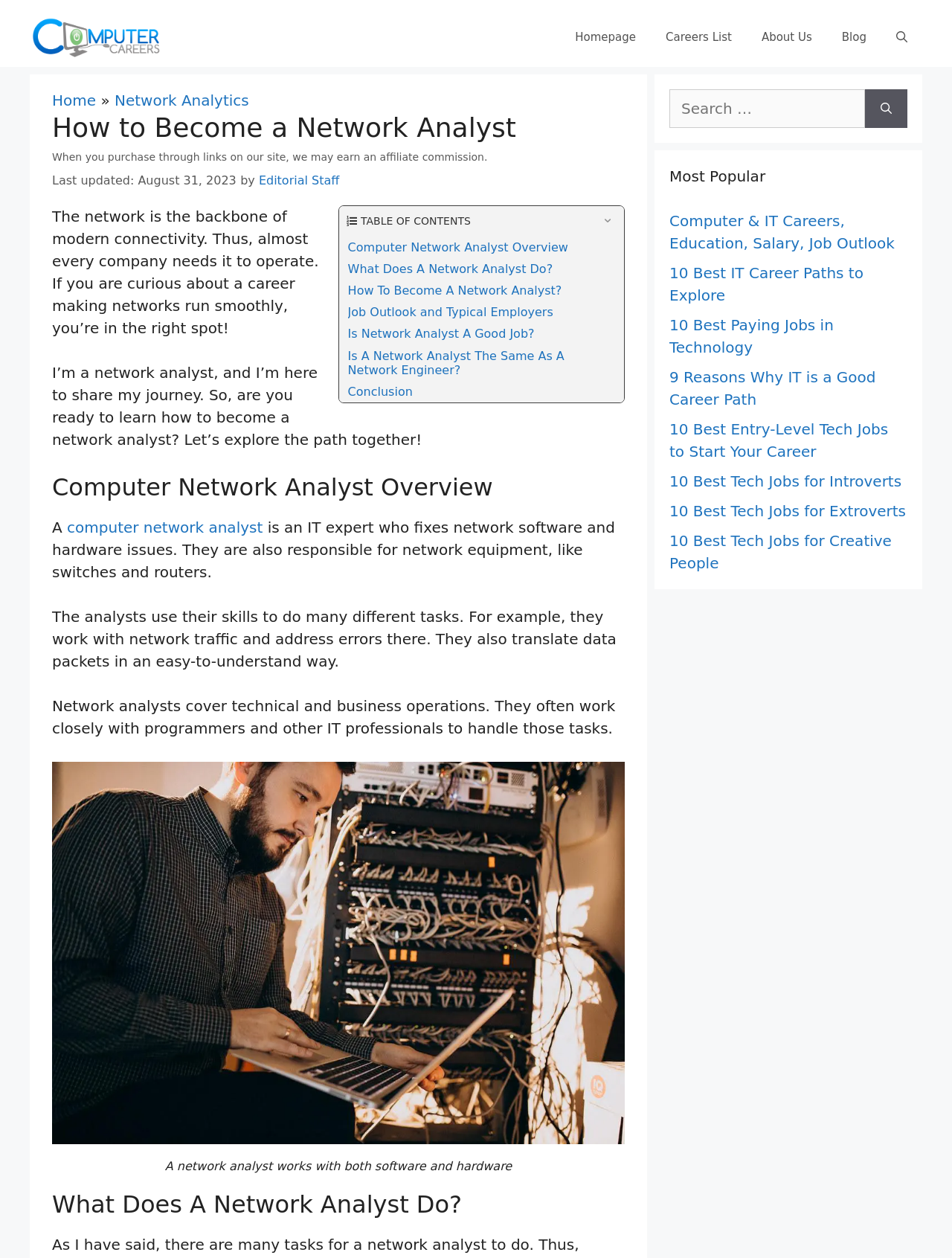Determine the bounding box coordinates of the area to click in order to meet this instruction: "Explore the 'Most Popular' section".

[0.703, 0.132, 0.953, 0.149]